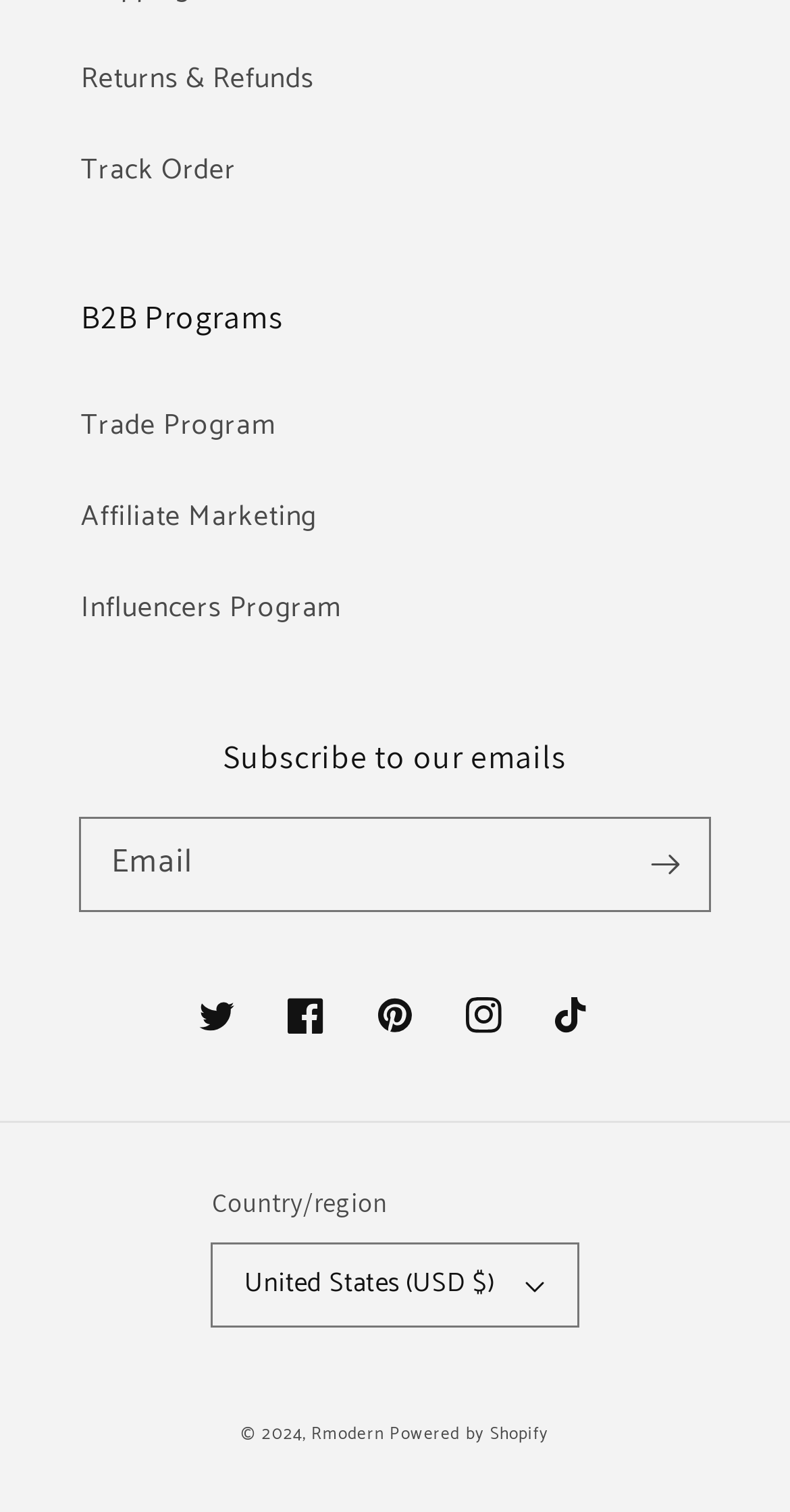From the element description TikTok, predict the bounding box coordinates of the UI element. The coordinates must be specified in the format (top-left x, top-left y, bottom-right x, bottom-right y) and should be within the 0 to 1 range.

[0.669, 0.643, 0.782, 0.702]